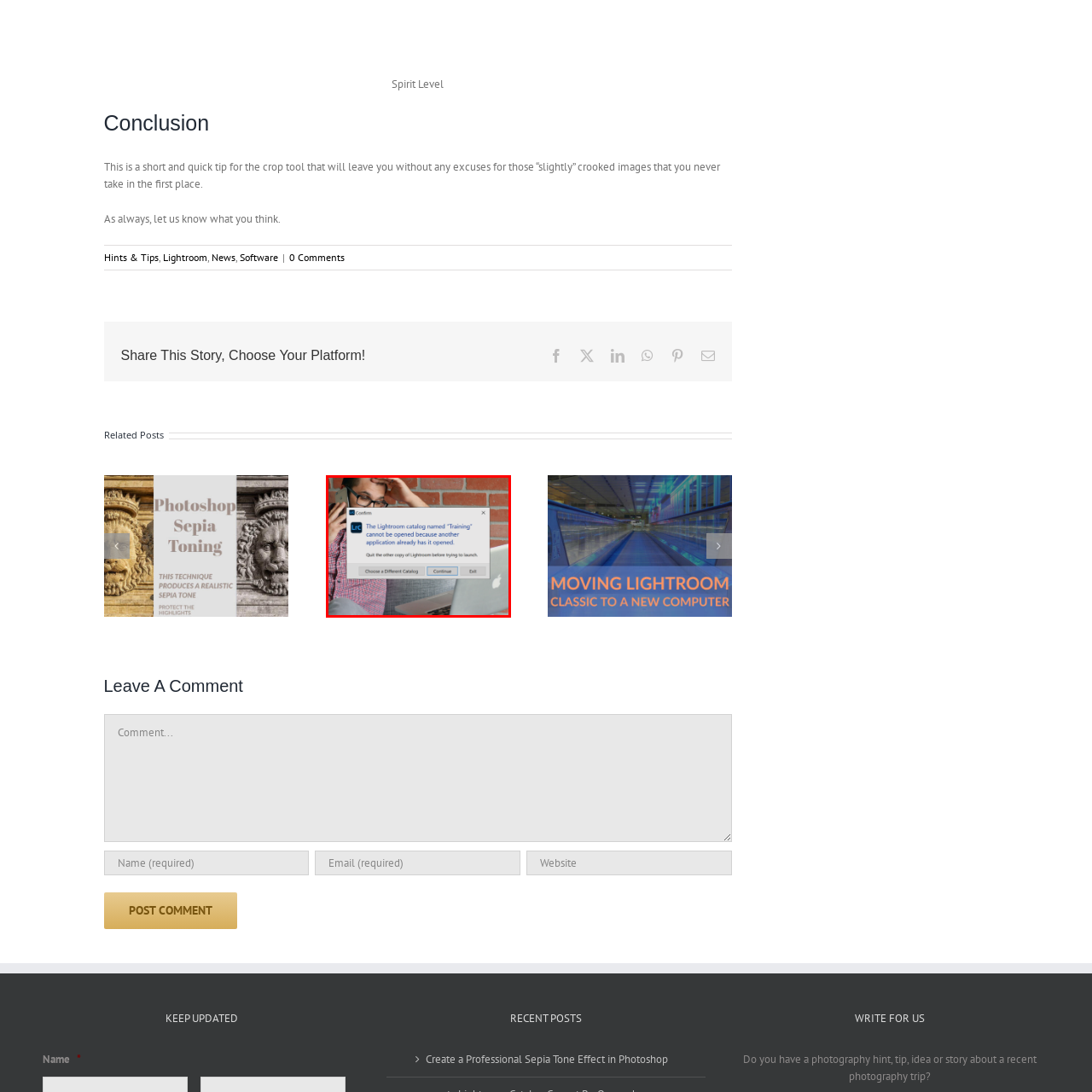Examine the section enclosed by the red box and give a brief answer to the question: How many options are provided to the user in the dialog box?

Three